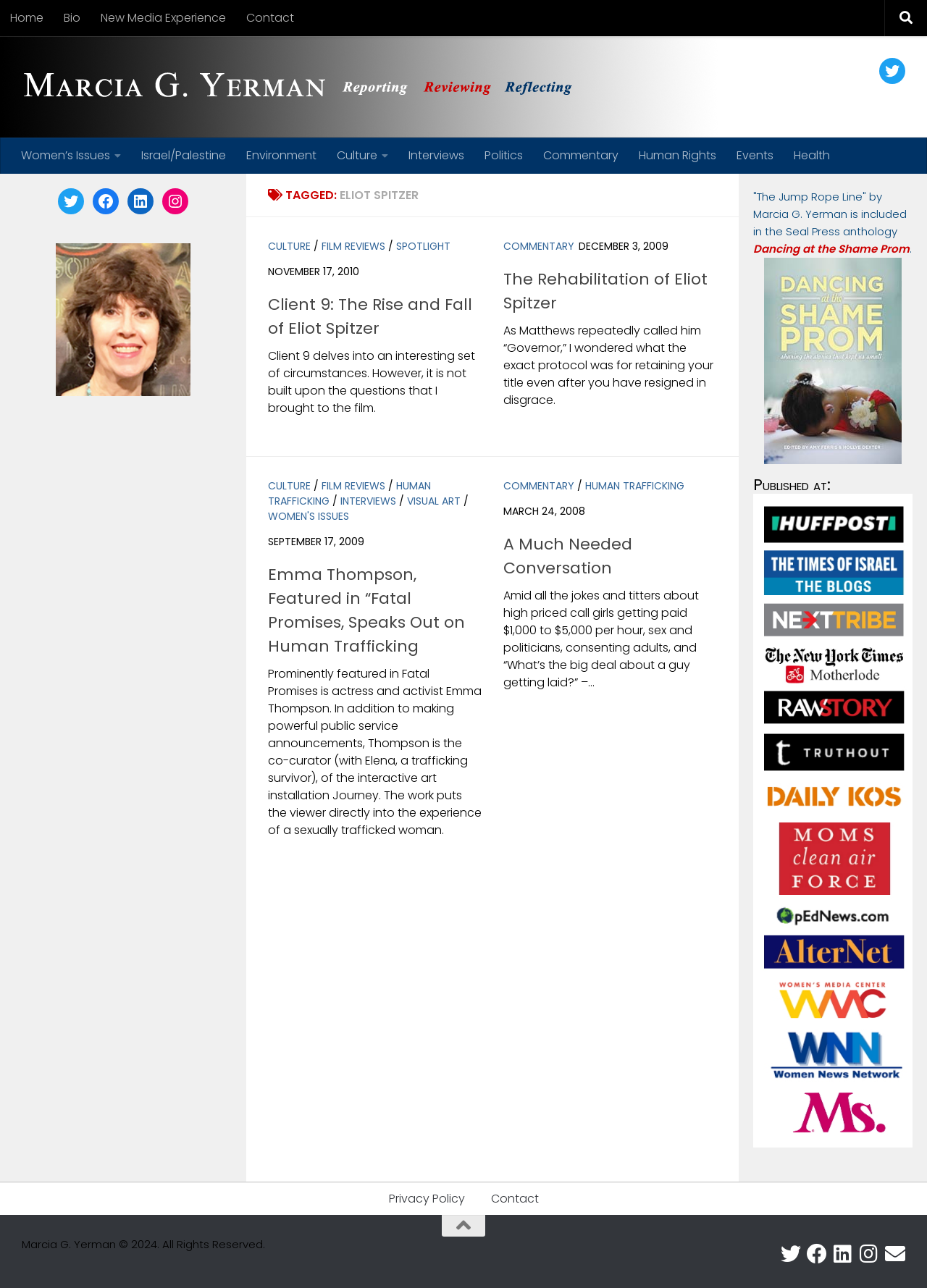Find the bounding box coordinates for the HTML element specified by: "Skip to content".

[0.003, 0.002, 0.141, 0.033]